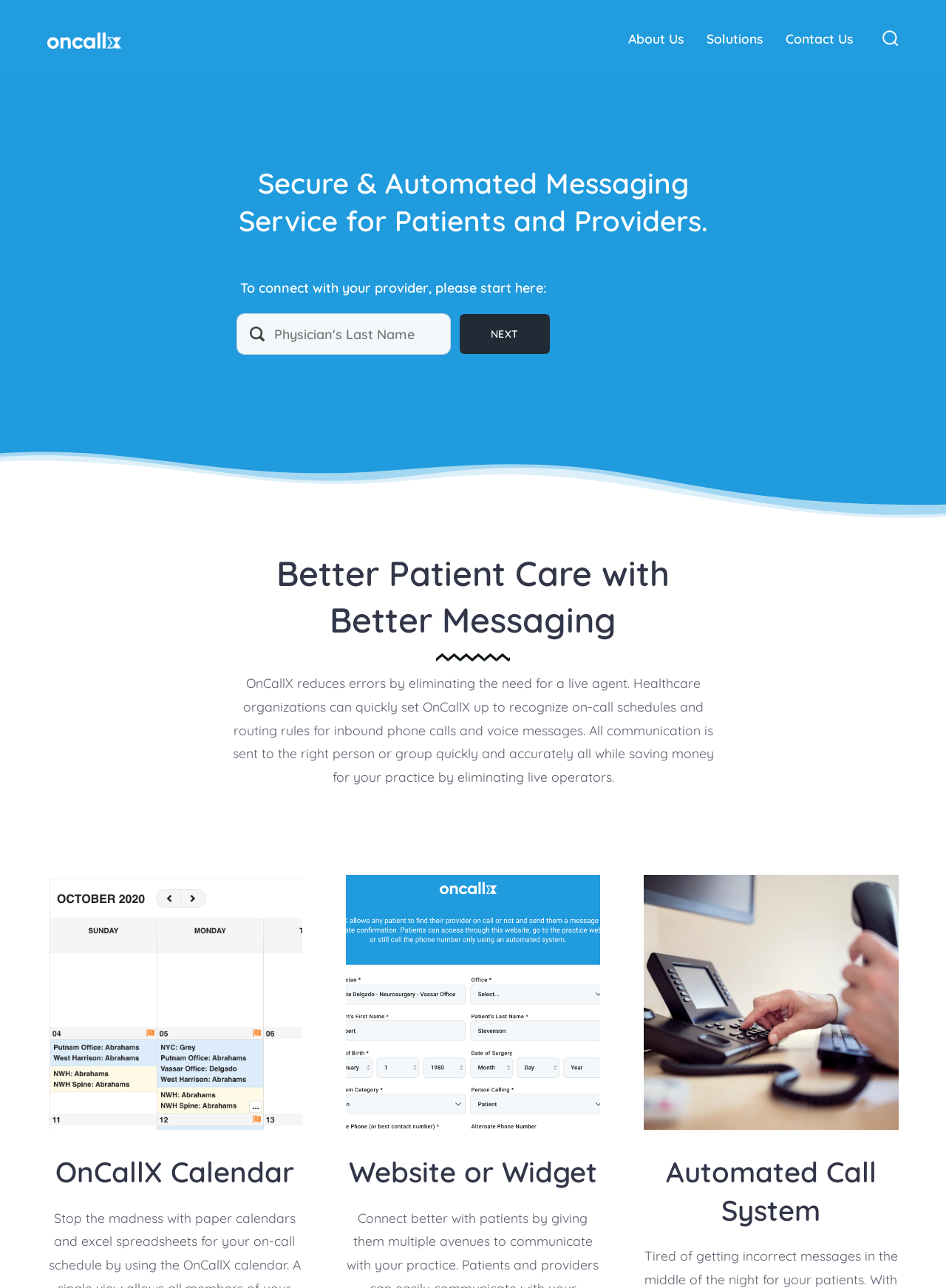What is the focus of OnCallX?
Using the screenshot, give a one-word or short phrase answer.

Better patient care